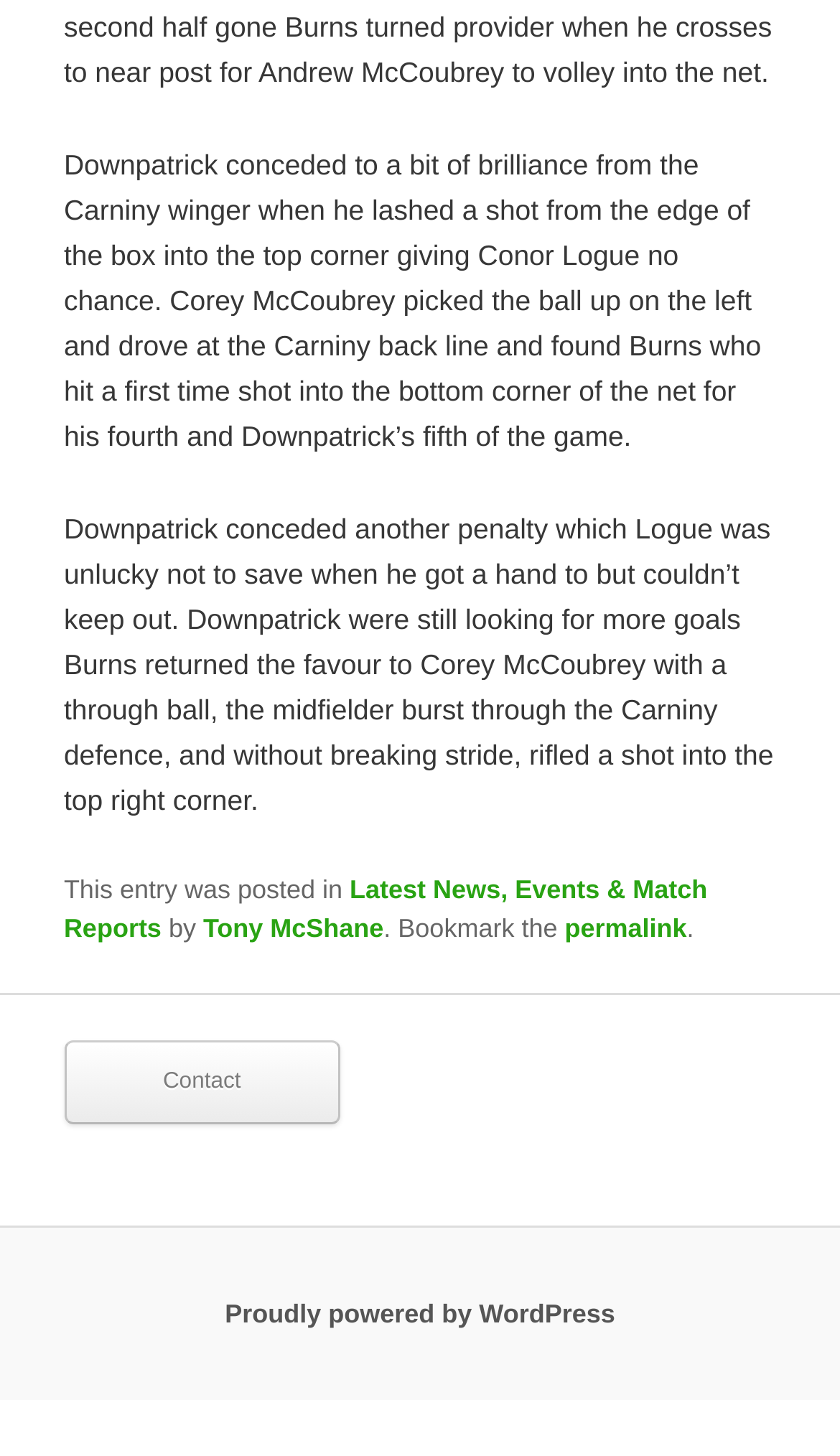What platform powers the website?
Respond with a short answer, either a single word or a phrase, based on the image.

WordPress